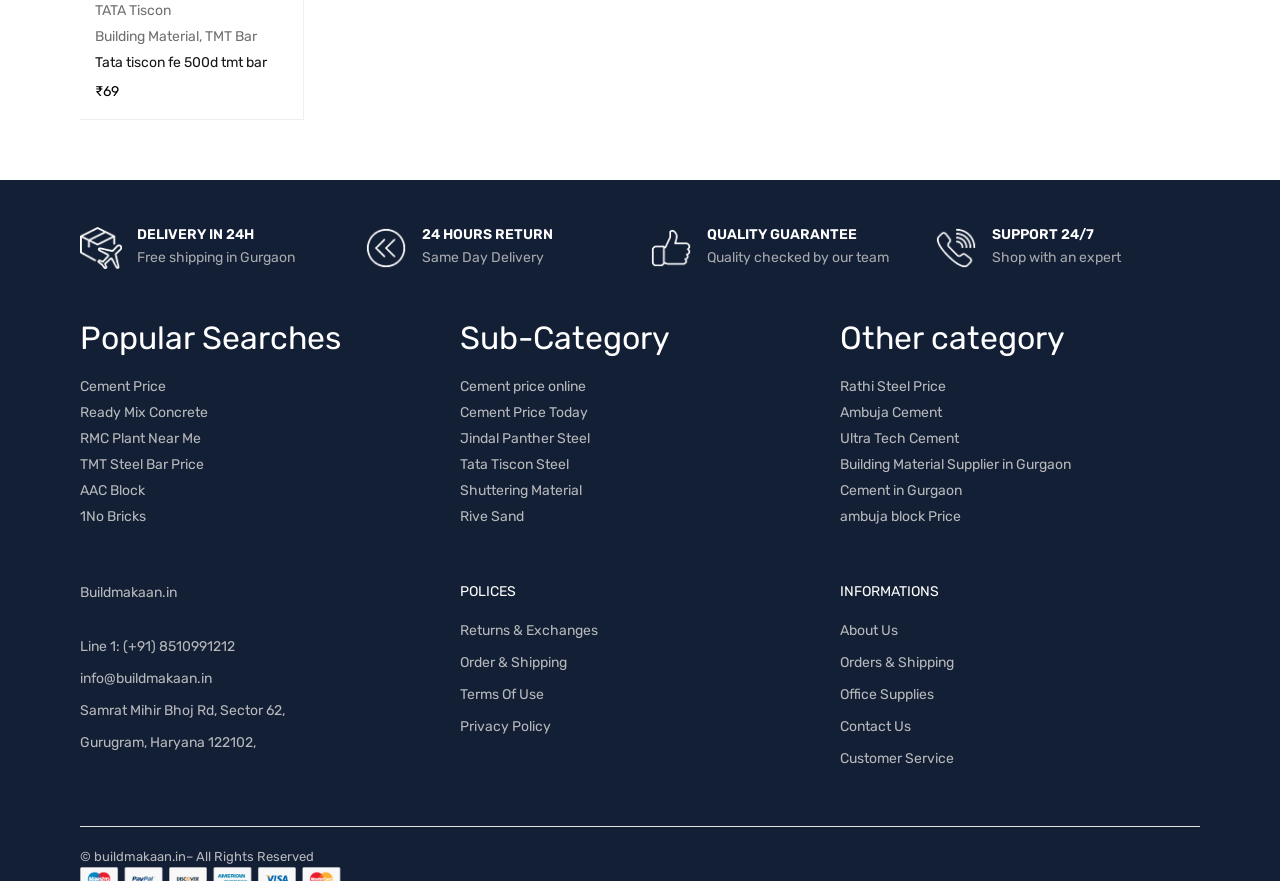Identify the bounding box coordinates of the region I need to click to complete this instruction: "Click on 'Tata tiscon fe 500d tmt bar'".

[0.074, 0.06, 0.233, 0.083]